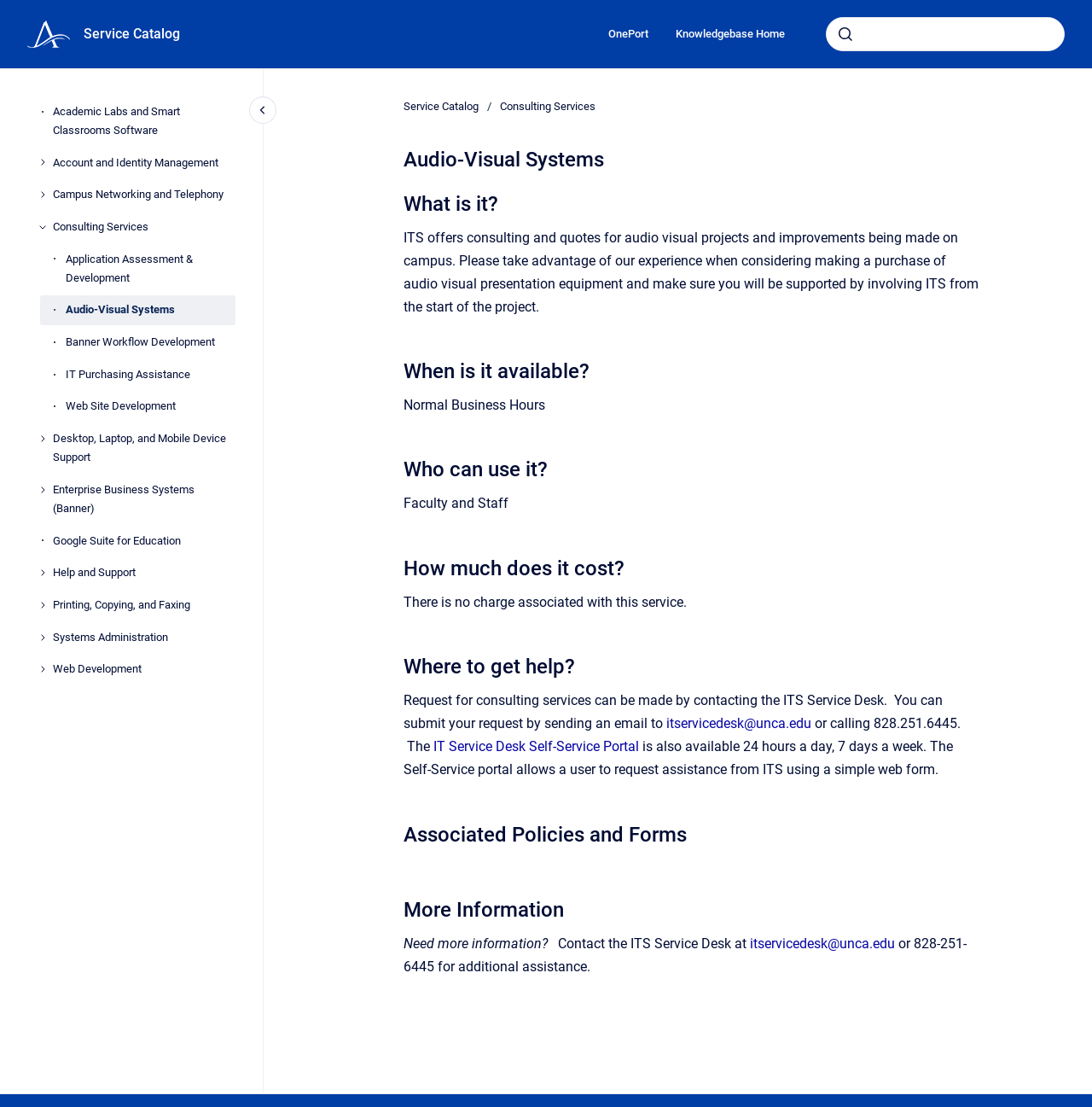Pinpoint the bounding box coordinates for the area that should be clicked to perform the following instruction: "Read the article about 'CBSE emphasis on teaching in mother tongue for early learners'".

None